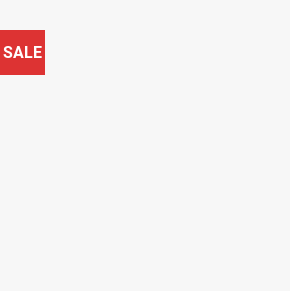Give a thorough caption of the image, focusing on all visible elements.

The image prominently features a vibrant red label marked "SALE," indicating a promotional offer. This label draws attention with a bold white text that clearly communicates a discount or special pricing, enticing potential buyers to explore the deals available. The context suggests that this image is part of a retail website, highlighting various products, including shirts and apparel, currently being offered at reduced prices. This sale label likely aims to increase customer engagement and drive purchases by emphasizing significant savings on items such as the "Sorry I'm Late I Saw A Dog Funny Dog Lovers Funny Shirt," among other featured products.